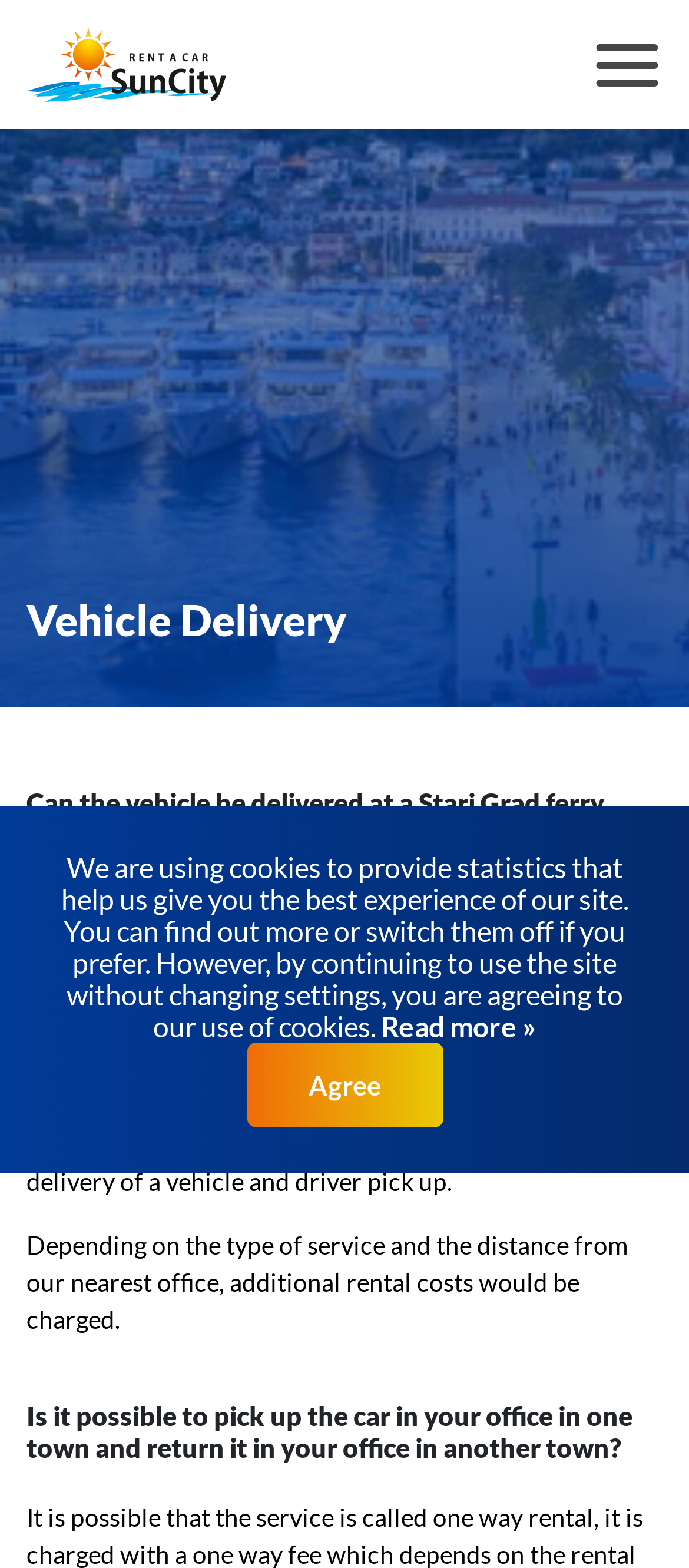Identify the coordinates of the bounding box for the element described below: "Social Button". Return the coordinates as four float numbers between 0 and 1: [left, top, right, bottom].

[0.038, 0.69, 0.141, 0.735]